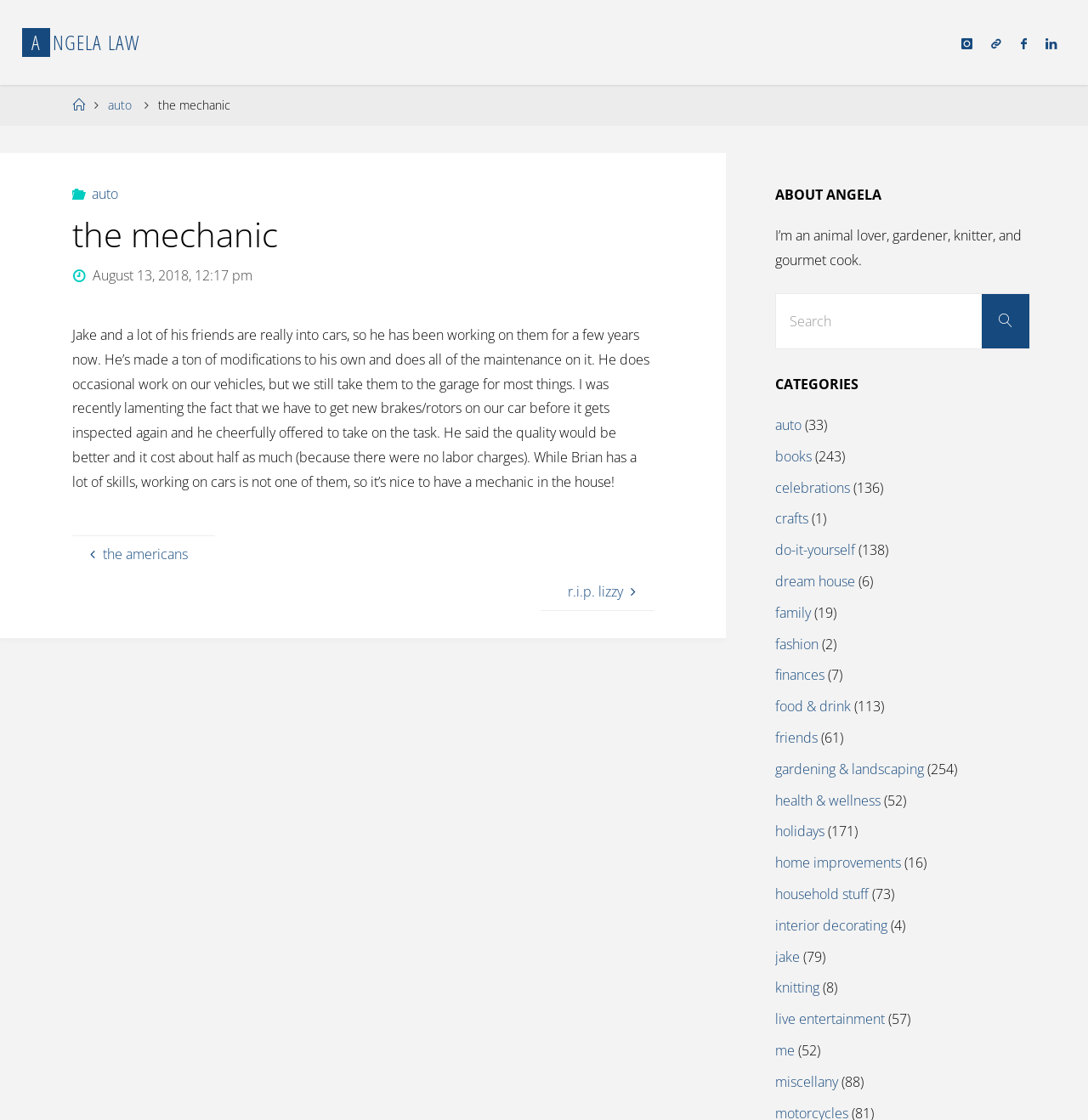Kindly determine the bounding box coordinates of the area that needs to be clicked to fulfill this instruction: "Click on the 'Back to Top' button".

[0.923, 0.864, 0.97, 0.895]